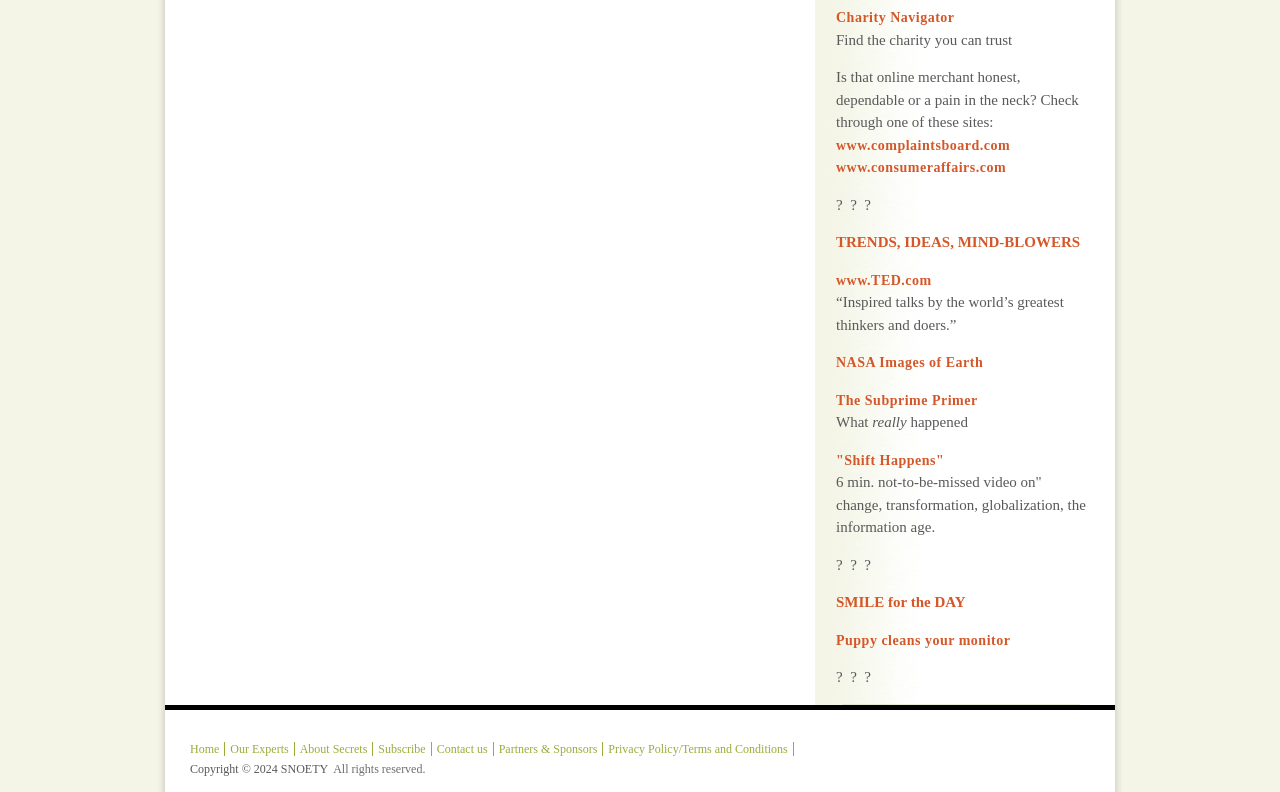From the webpage screenshot, predict the bounding box coordinates (top-left x, top-left y, bottom-right x, bottom-right y) for the UI element described here: NASA Images of Earth

[0.653, 0.448, 0.768, 0.467]